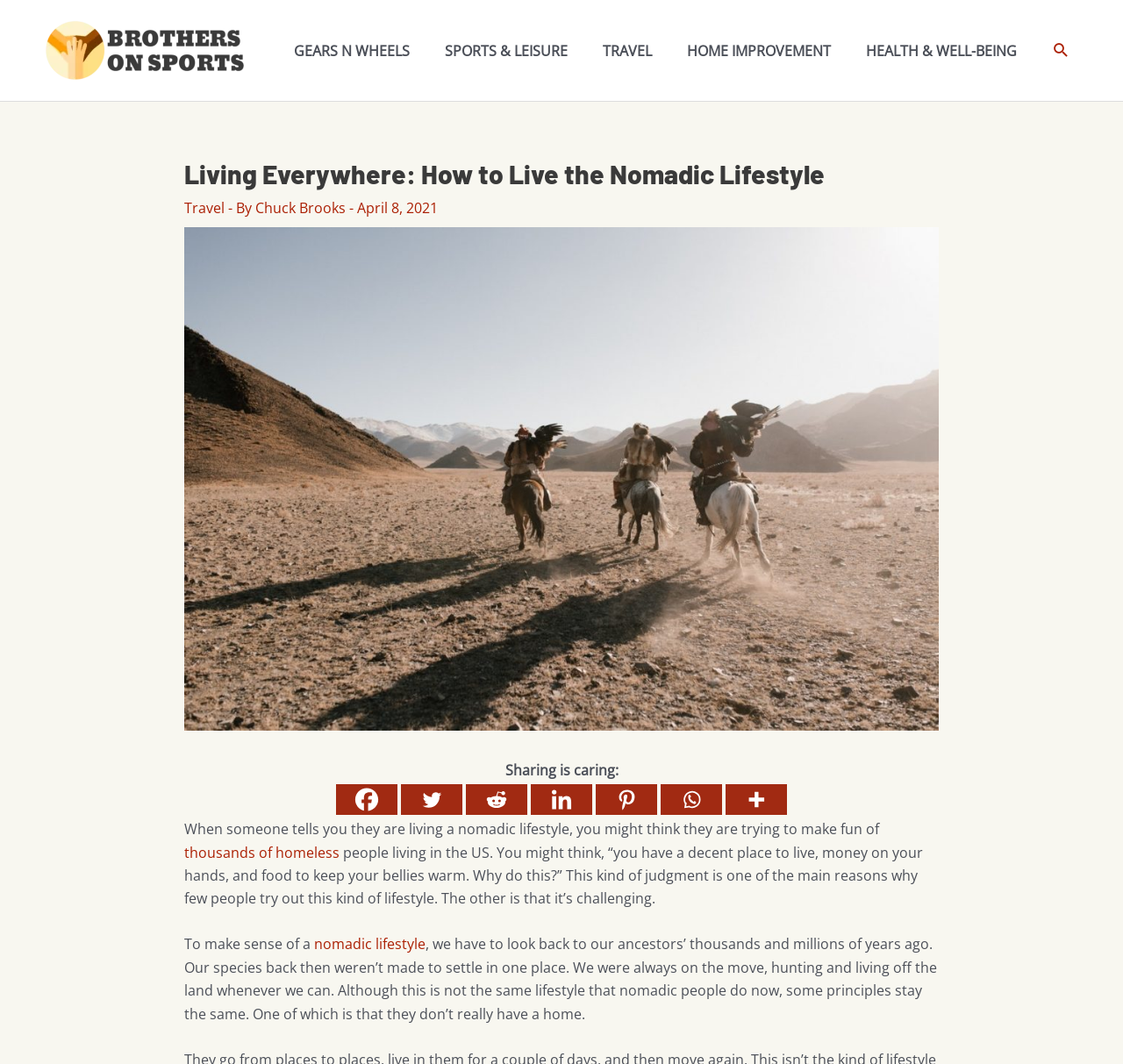Identify the bounding box for the UI element specified in this description: "alt="Brothers on sports logo"". The coordinates must be four float numbers between 0 and 1, formatted as [left, top, right, bottom].

[0.031, 0.037, 0.227, 0.055]